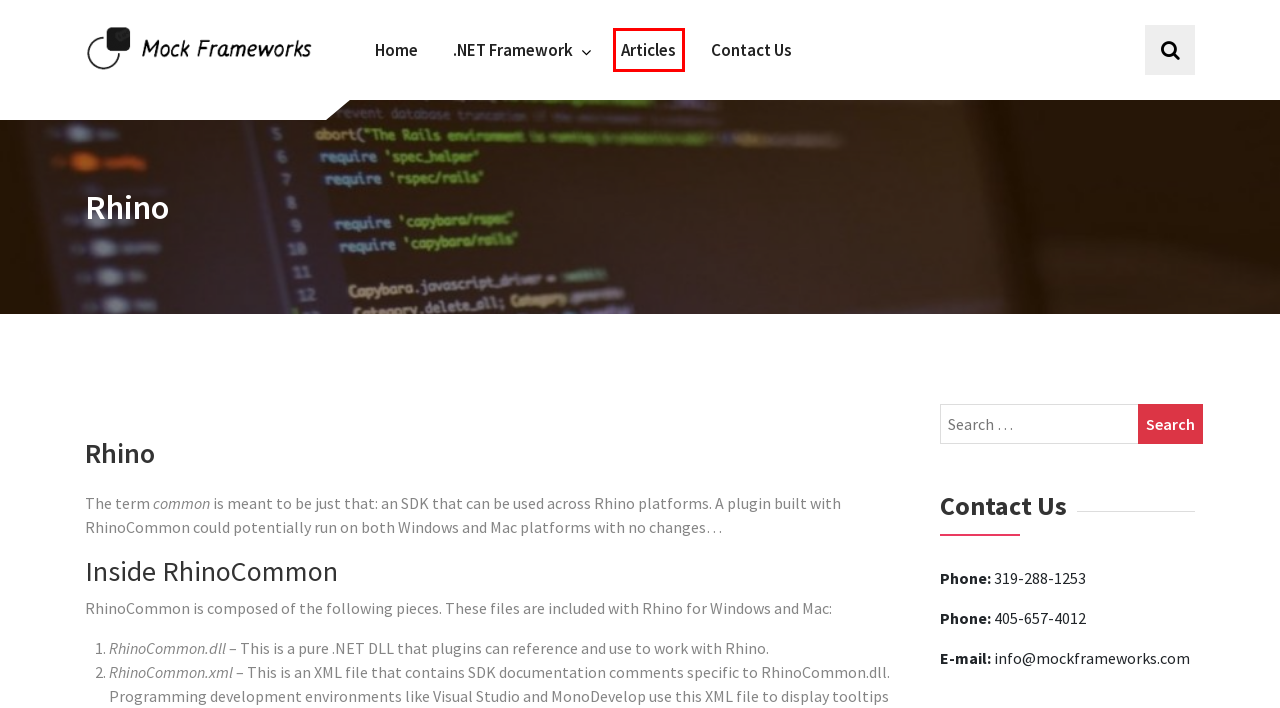You have a screenshot of a webpage where a red bounding box highlights a specific UI element. Identify the description that best matches the resulting webpage after the highlighted element is clicked. The choices are:
A. .NET Framework - Mock Frameworks
B. Navigating Chesterfield: The Best Taxi Services for Your Needs - Mock Frameworks
C. Articles - Mock Frameworks
D. Decoding the Bonuses: What to Expect at Ripper Casino - Mock Frameworks
E. Riding the Spin: Spinago Casino's Exclusive Slot Tournaments - Mock Frameworks
F. Mock Frameworks - Useful articles about software and its testing!
G. EasyMock - Mock Frameworks
H. Contact Us - Mock Frameworks

C